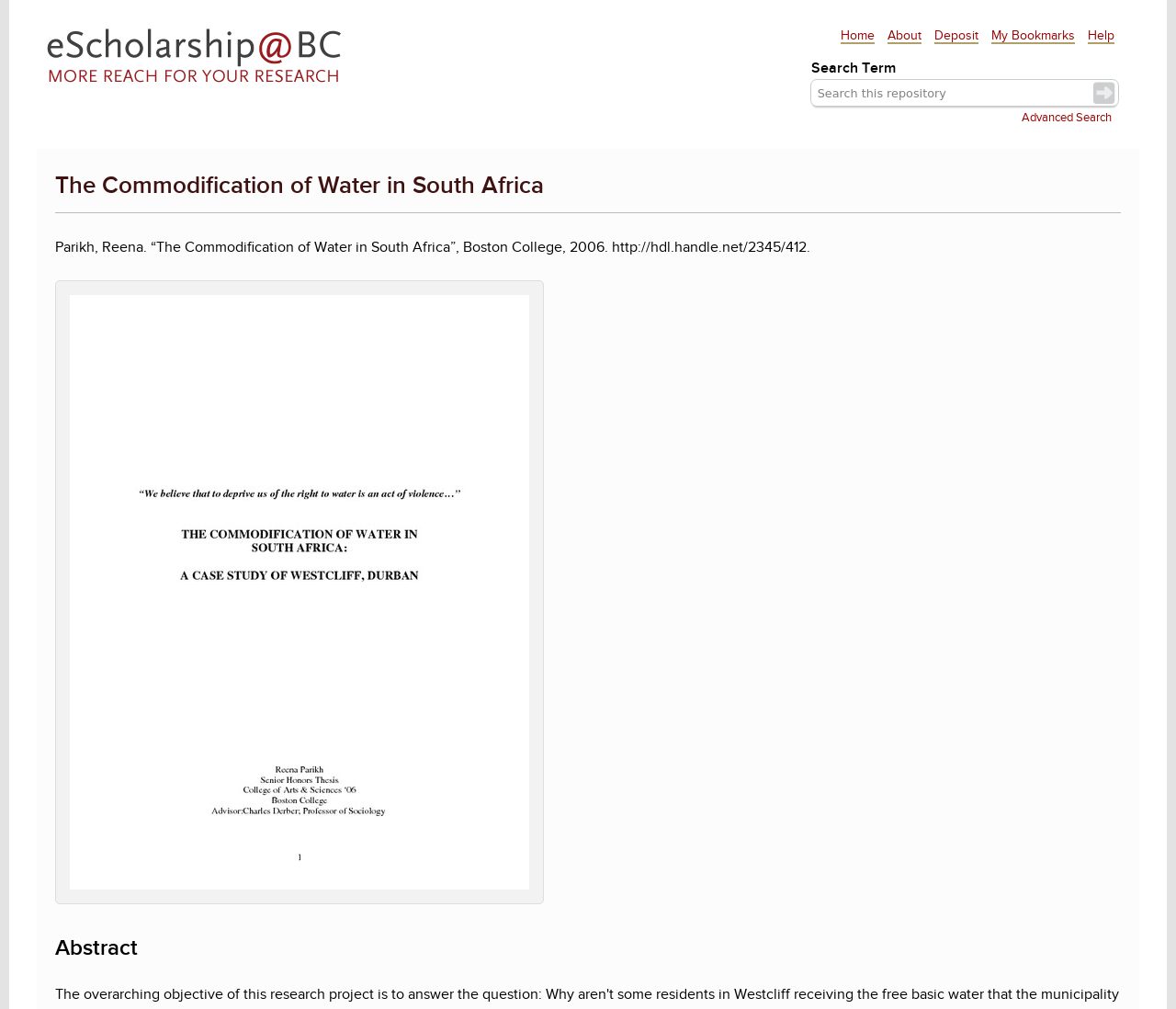Using the format (top-left x, top-left y, bottom-right x, bottom-right y), and given the element description, identify the bounding box coordinates within the screenshot: My Bookmarks

[0.843, 0.028, 0.914, 0.044]